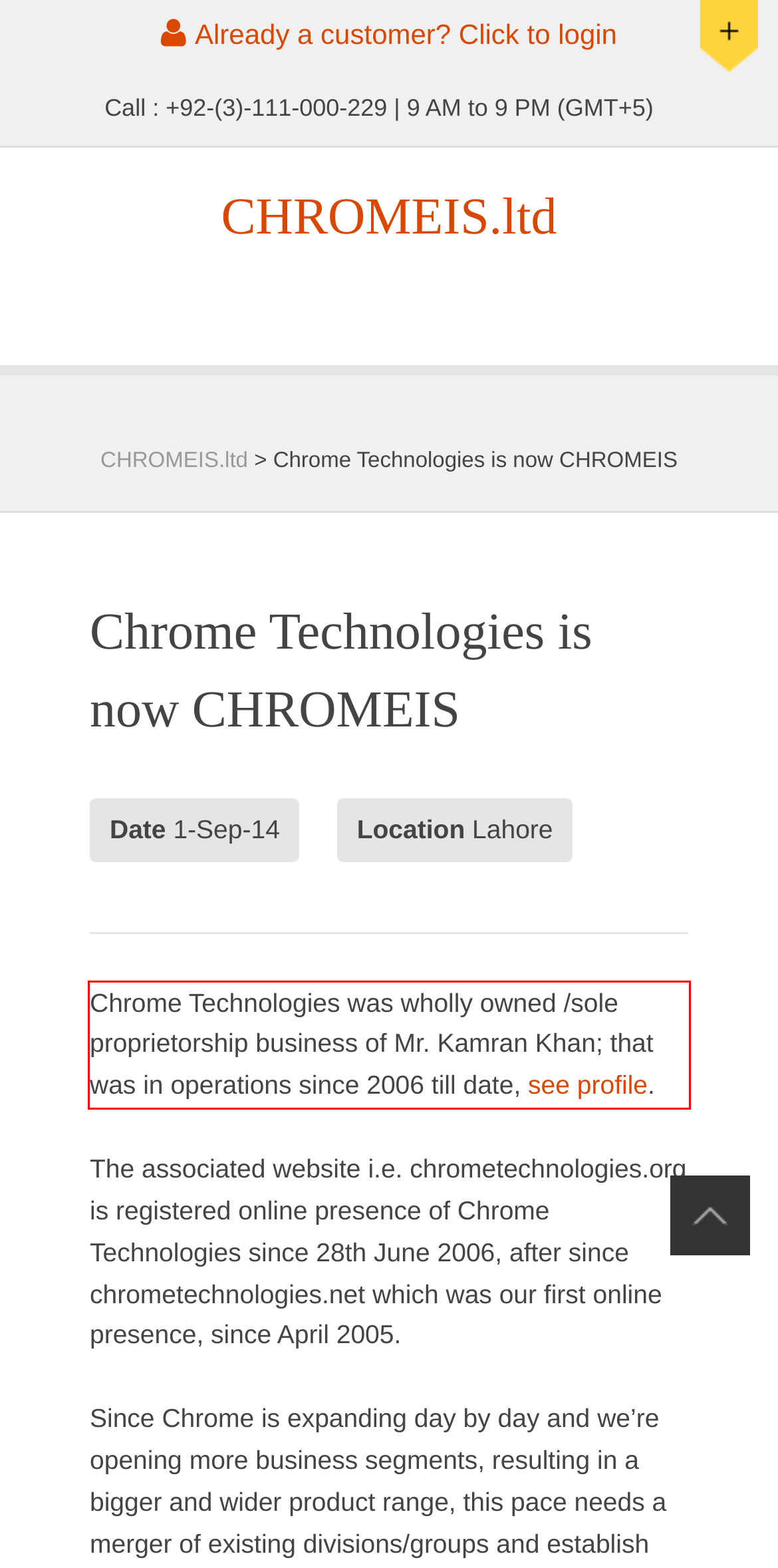Given a screenshot of a webpage, identify the red bounding box and perform OCR to recognize the text within that box.

Chrome Technologies was wholly owned /sole proprietorship business of Mr. Kamran Khan; that was in operations since 2006 till date, see profile.